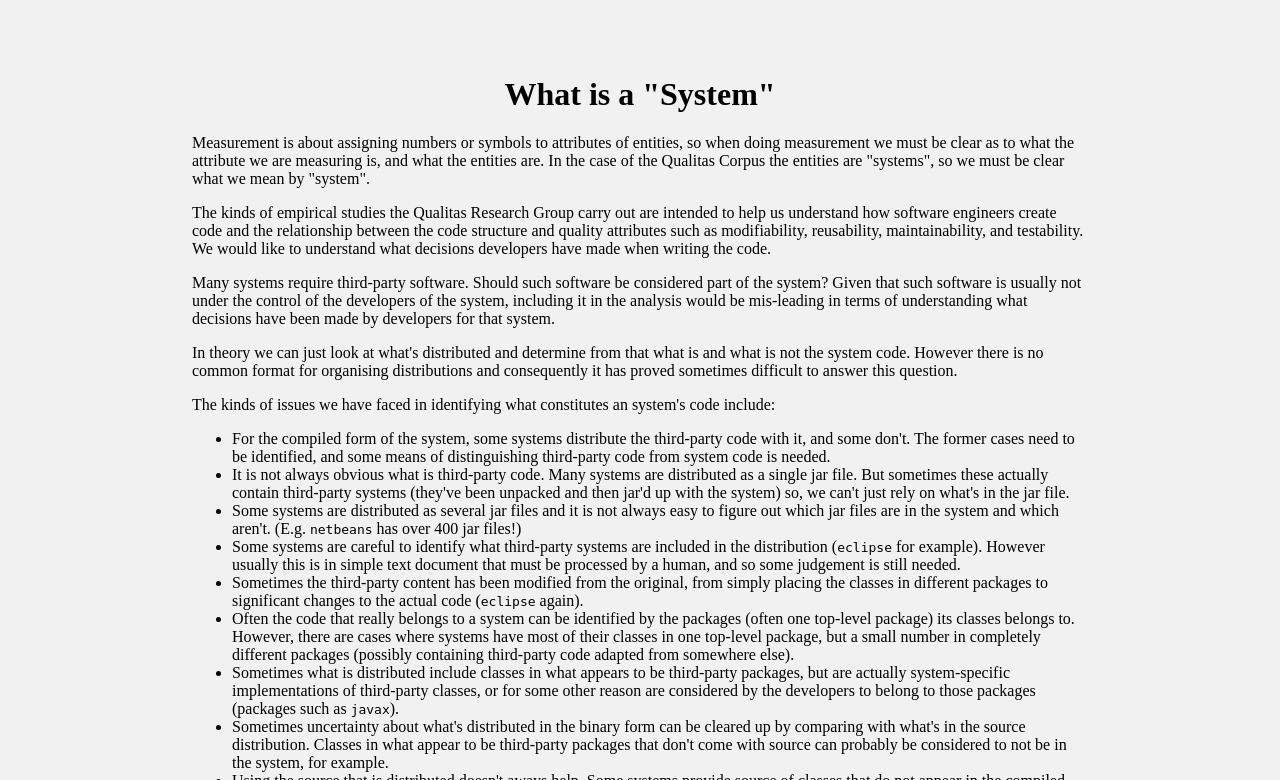Extract the heading text from the webpage.

What is a "System"